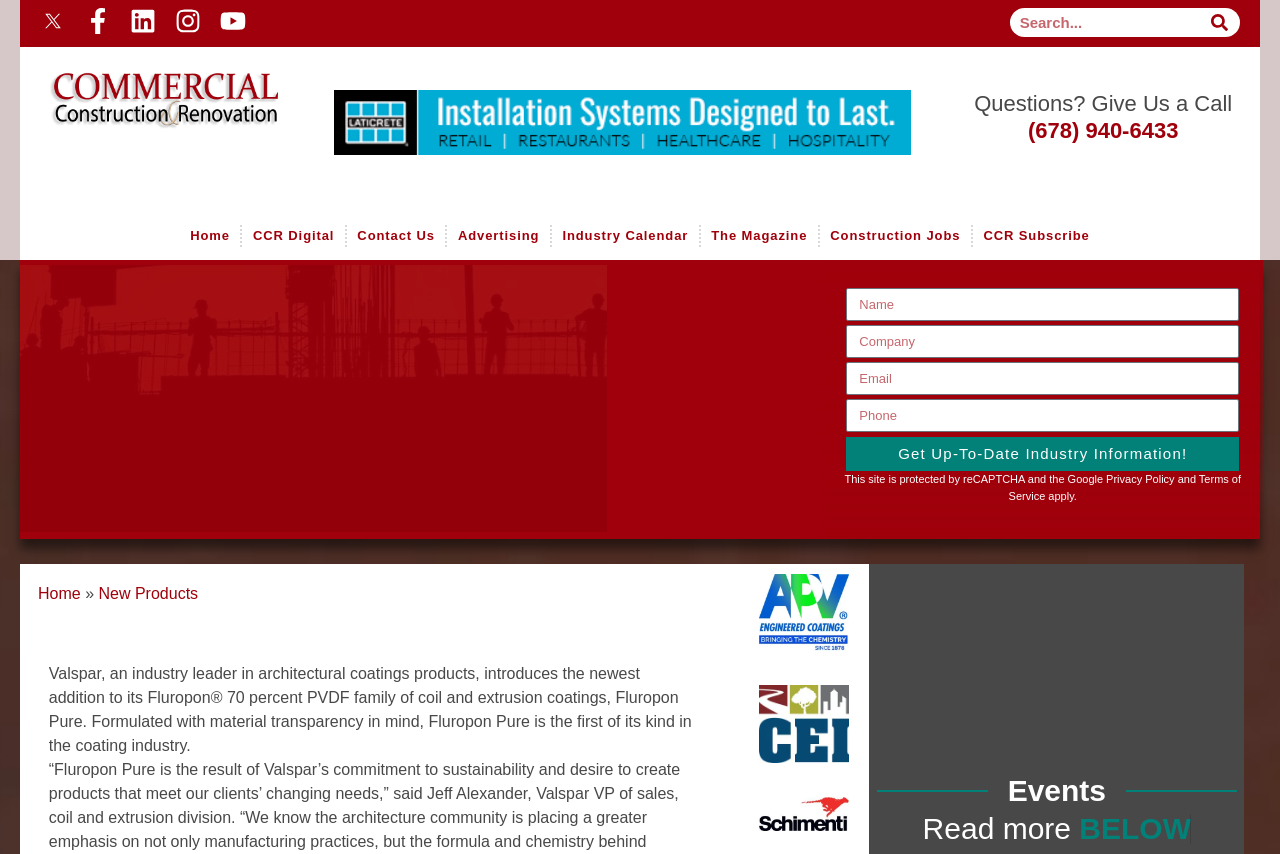Can you find and provide the main heading text of this webpage?

Valspar Introduces Fluropon® Pure